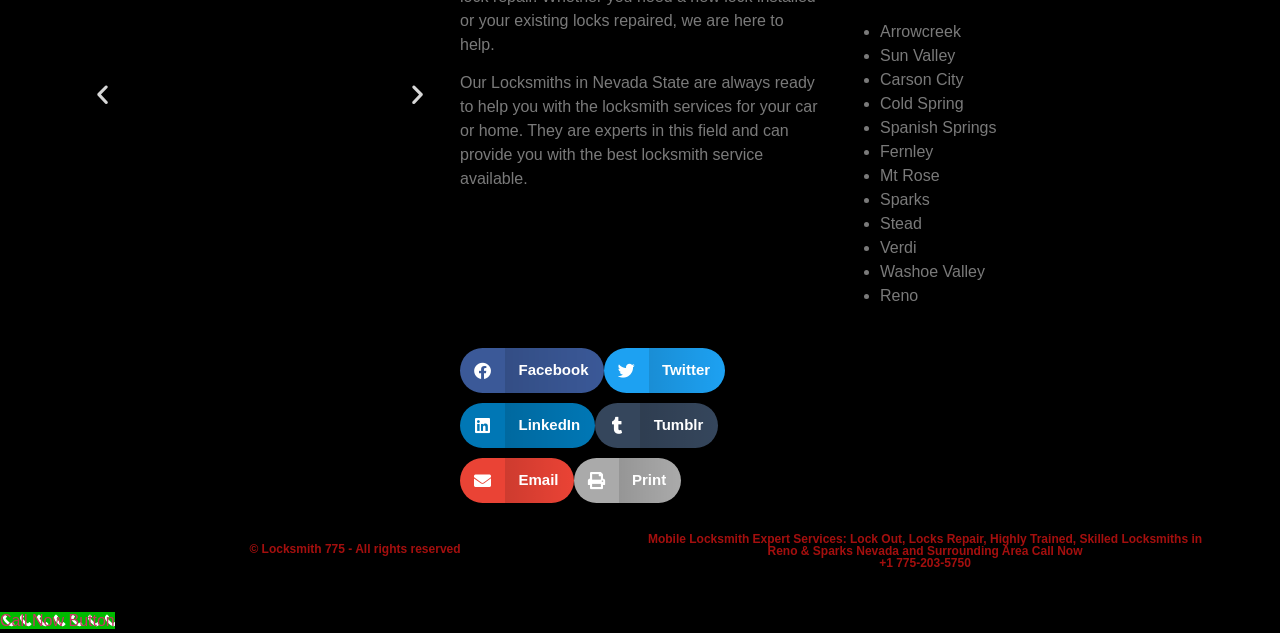Specify the bounding box coordinates (top-left x, top-left y, bottom-right x, bottom-right y) of the UI element in the screenshot that matches this description: Next

[0.316, 0.549, 0.336, 0.589]